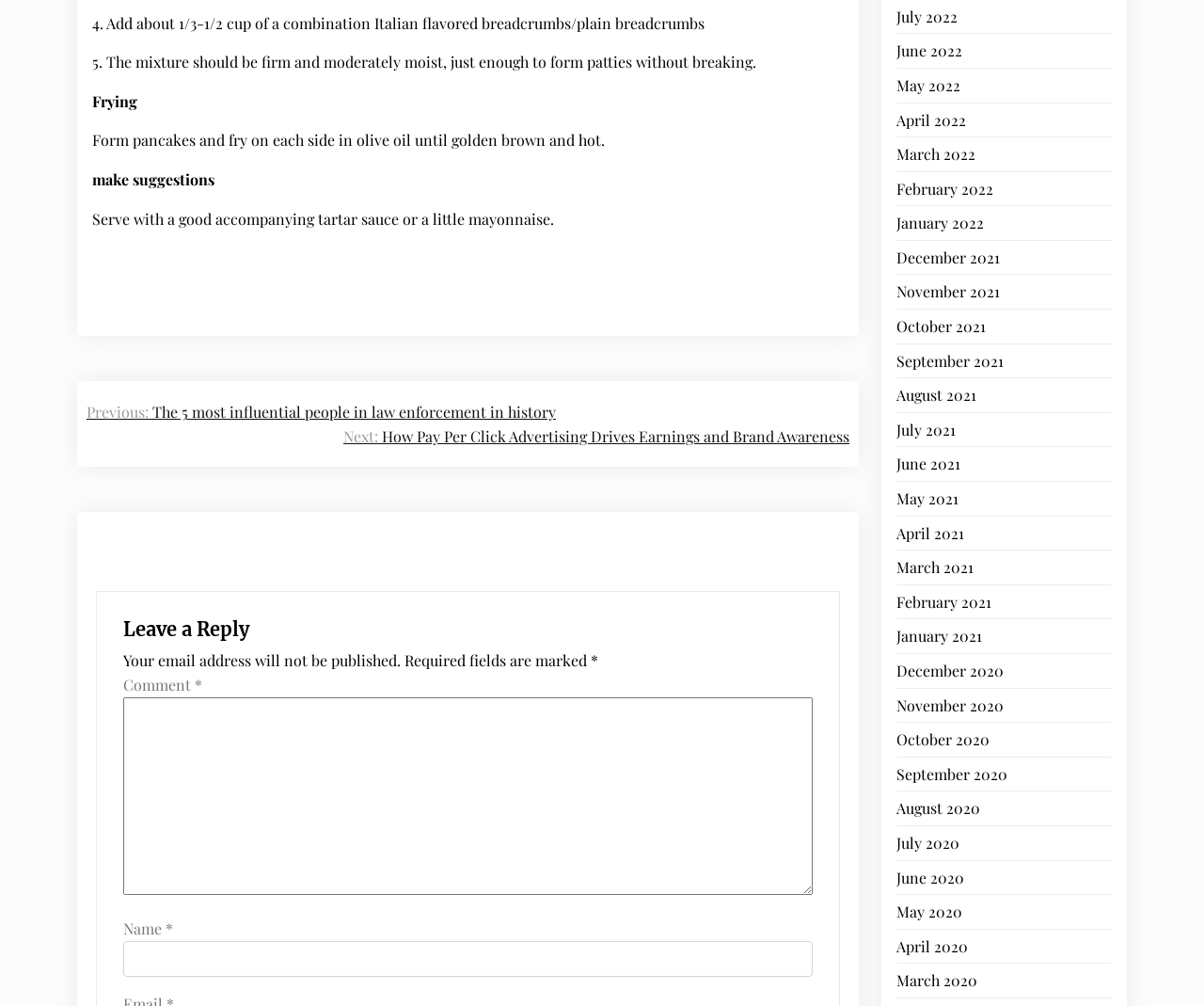Locate the bounding box coordinates of the item that should be clicked to fulfill the instruction: "Click on 'Next: How Pay Per Click Advertising Drives Earnings and Brand Awareness'".

[0.285, 0.422, 0.705, 0.446]